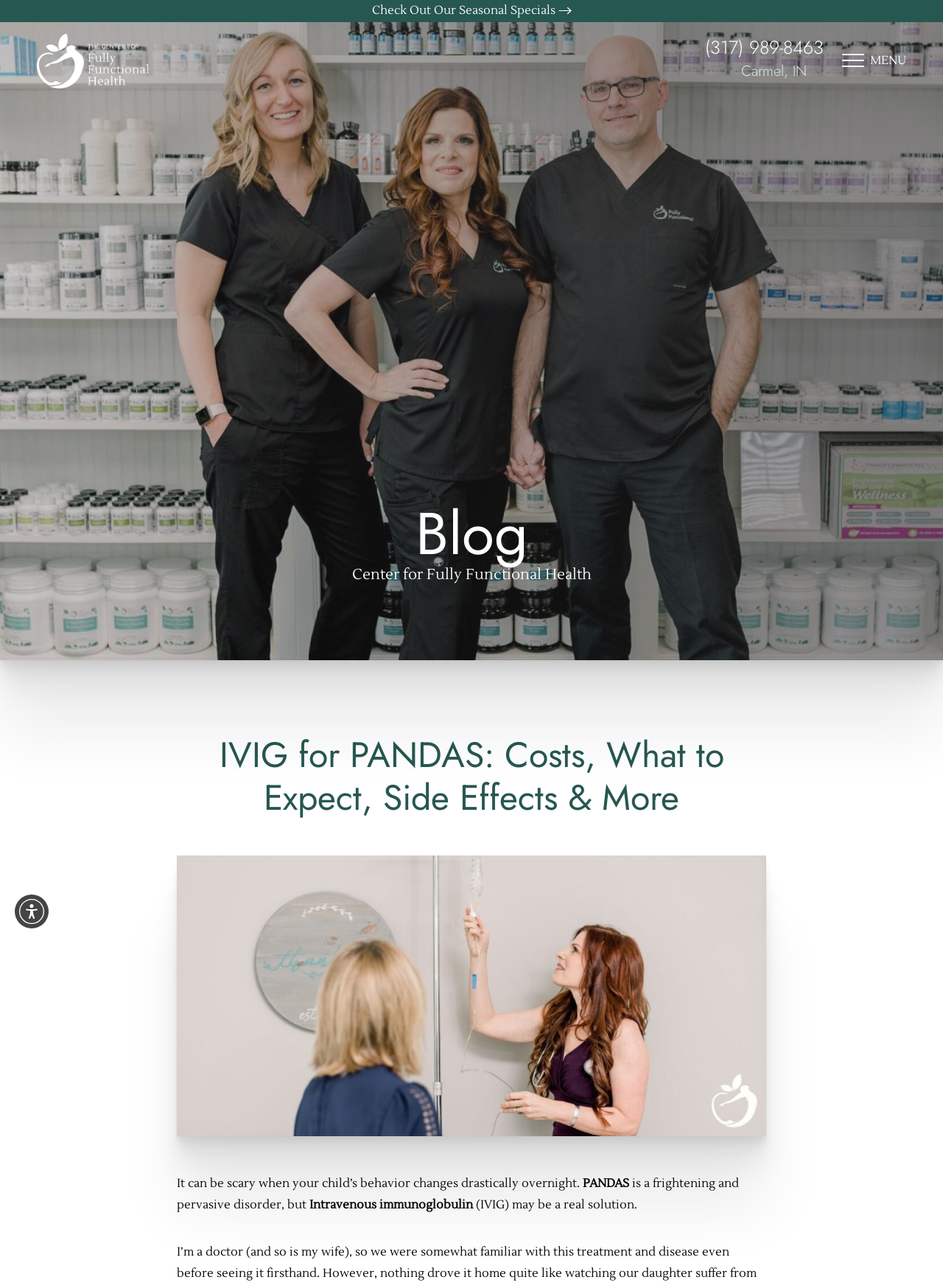Please provide a short answer using a single word or phrase for the question:
What is the location of the health center?

Carmel, IN